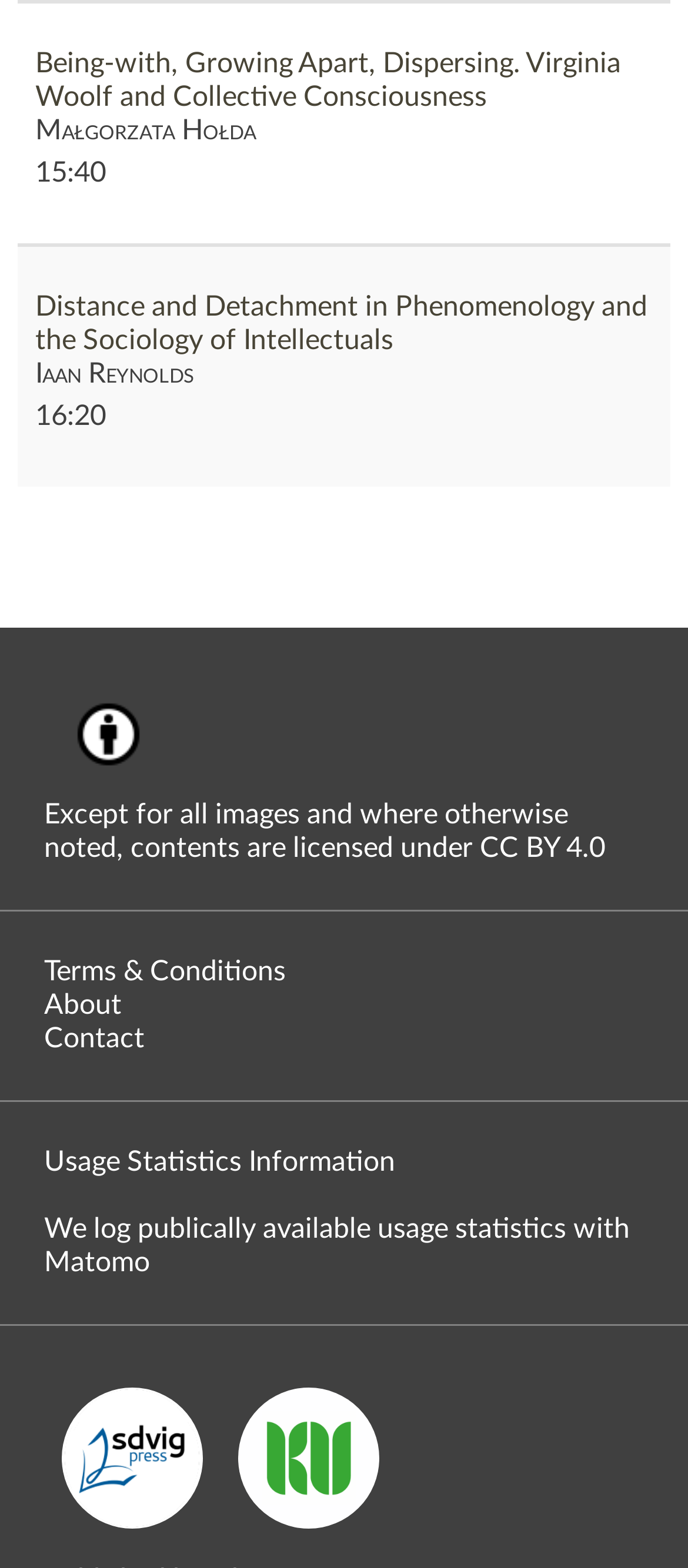Based on the element description "Terms & Conditions", predict the bounding box coordinates of the UI element.

[0.064, 0.61, 0.415, 0.628]